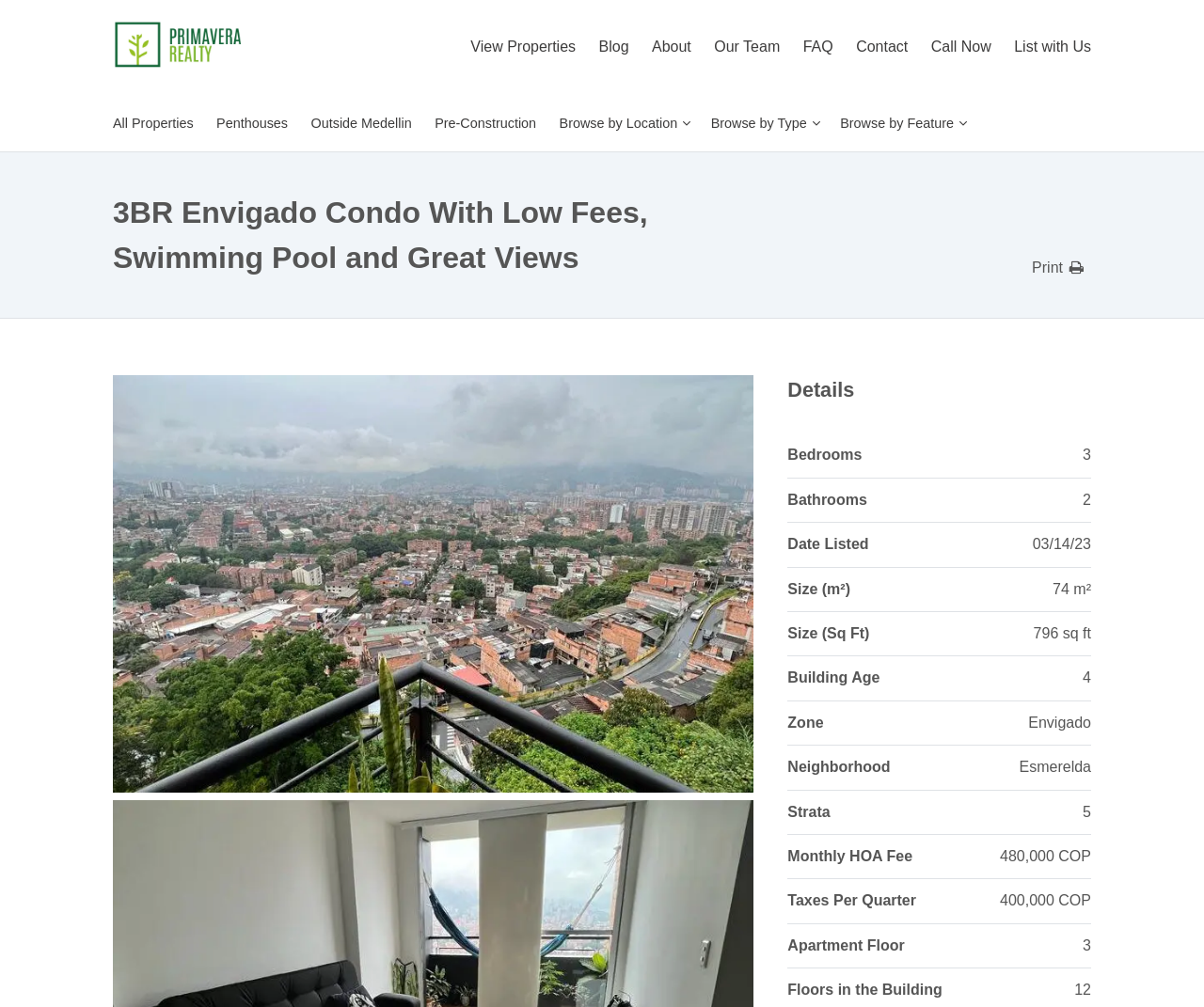Given the description "List with Us", determine the bounding box of the corresponding UI element.

[0.835, 0.019, 0.906, 0.075]